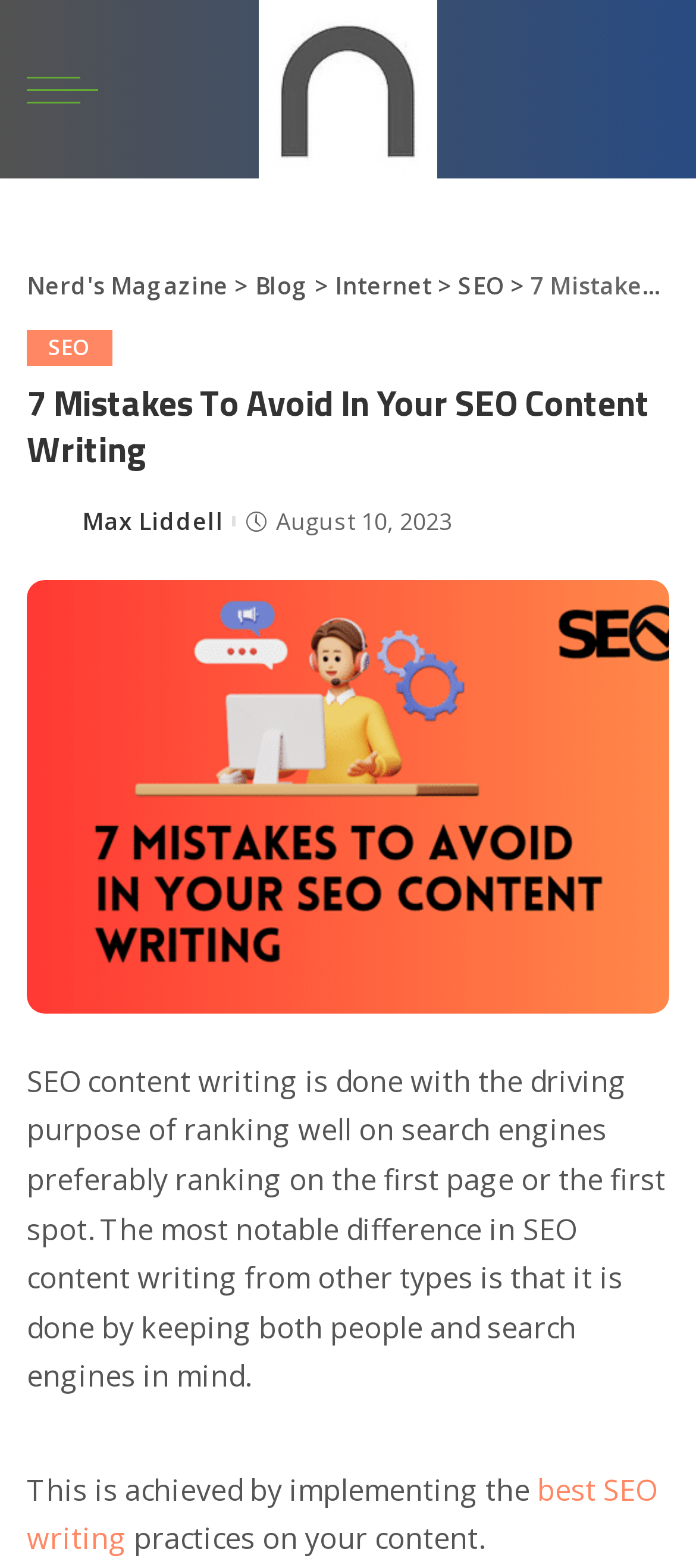When was the article posted?
Please provide a single word or phrase as the answer based on the screenshot.

August 10, 2023